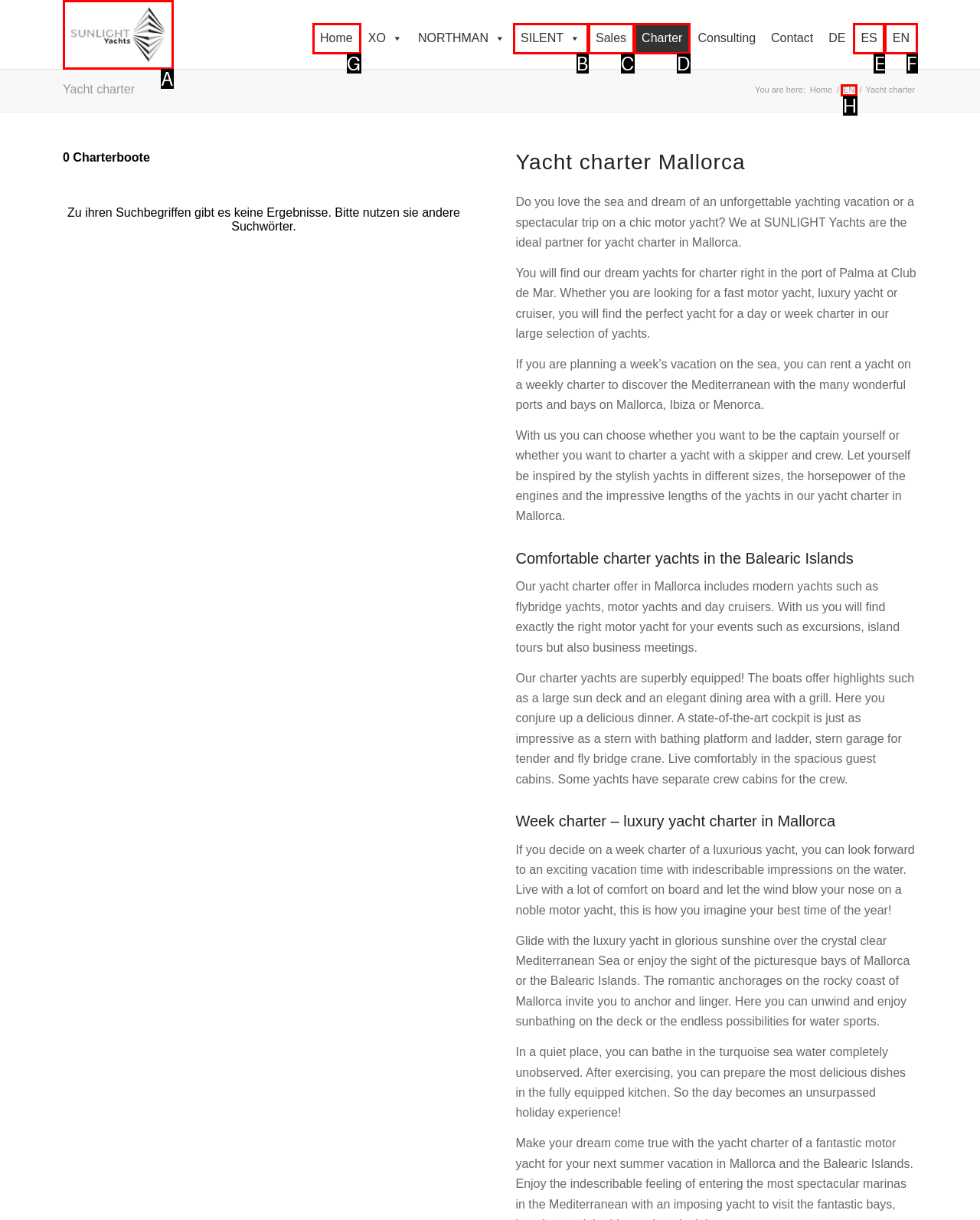Given the task: Click on the 'Home' link, point out the letter of the appropriate UI element from the marked options in the screenshot.

G